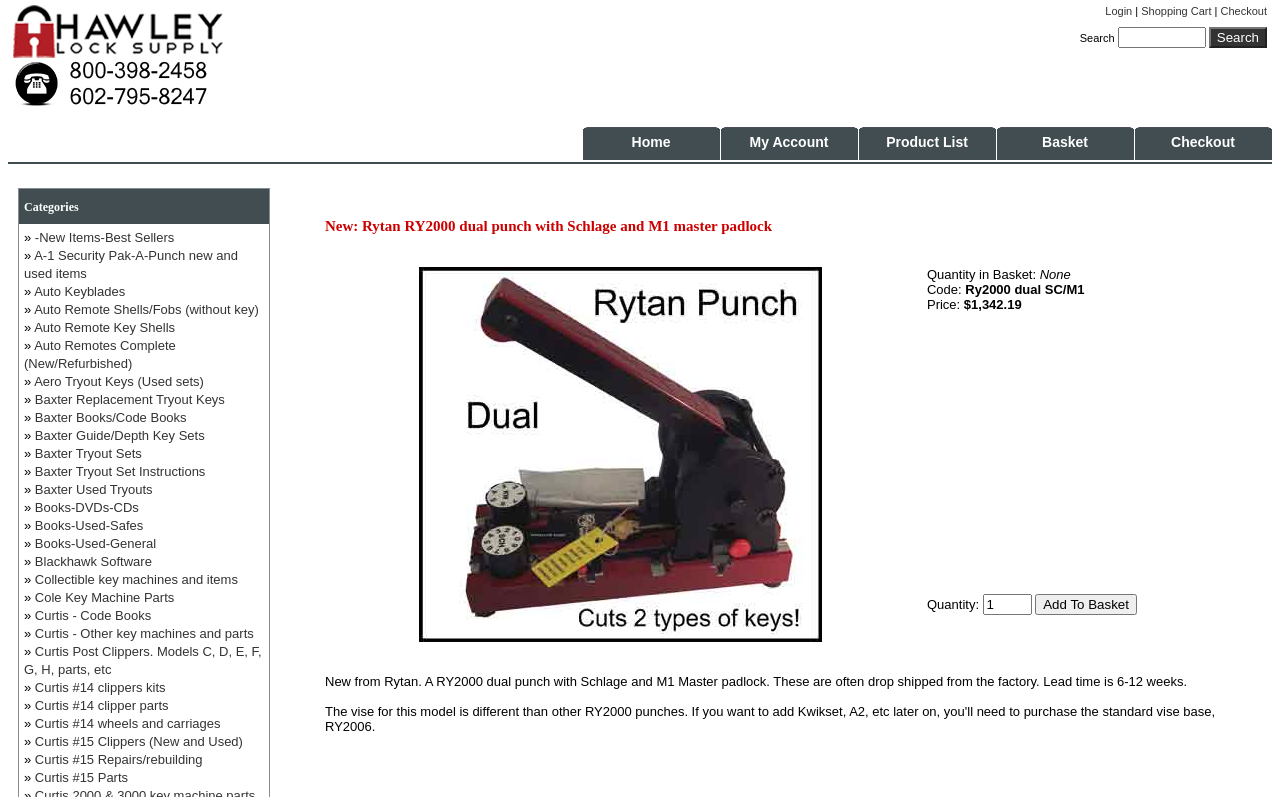Please identify the bounding box coordinates for the region that you need to click to follow this instruction: "View the 'Product List'".

[0.692, 0.168, 0.756, 0.188]